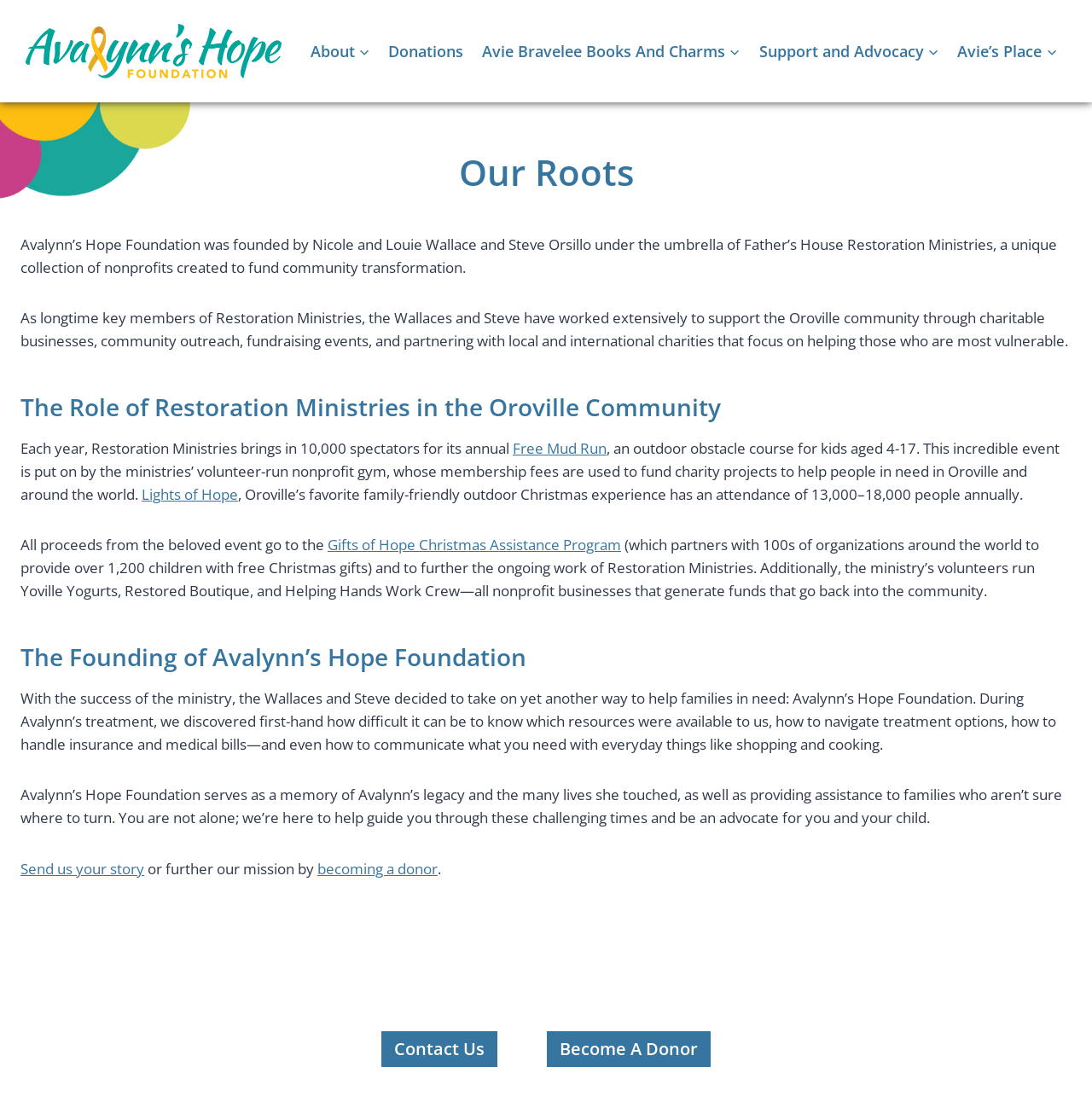What is the name of the event that brings in 10,000 spectators annually?
Refer to the image and offer an in-depth and detailed answer to the question.

The name of the event is mentioned in the paragraph, 'Each year, Restoration Ministries brings in 10,000 spectators for its annual Free Mud Run, an outdoor obstacle course for kids aged 4-17.'.